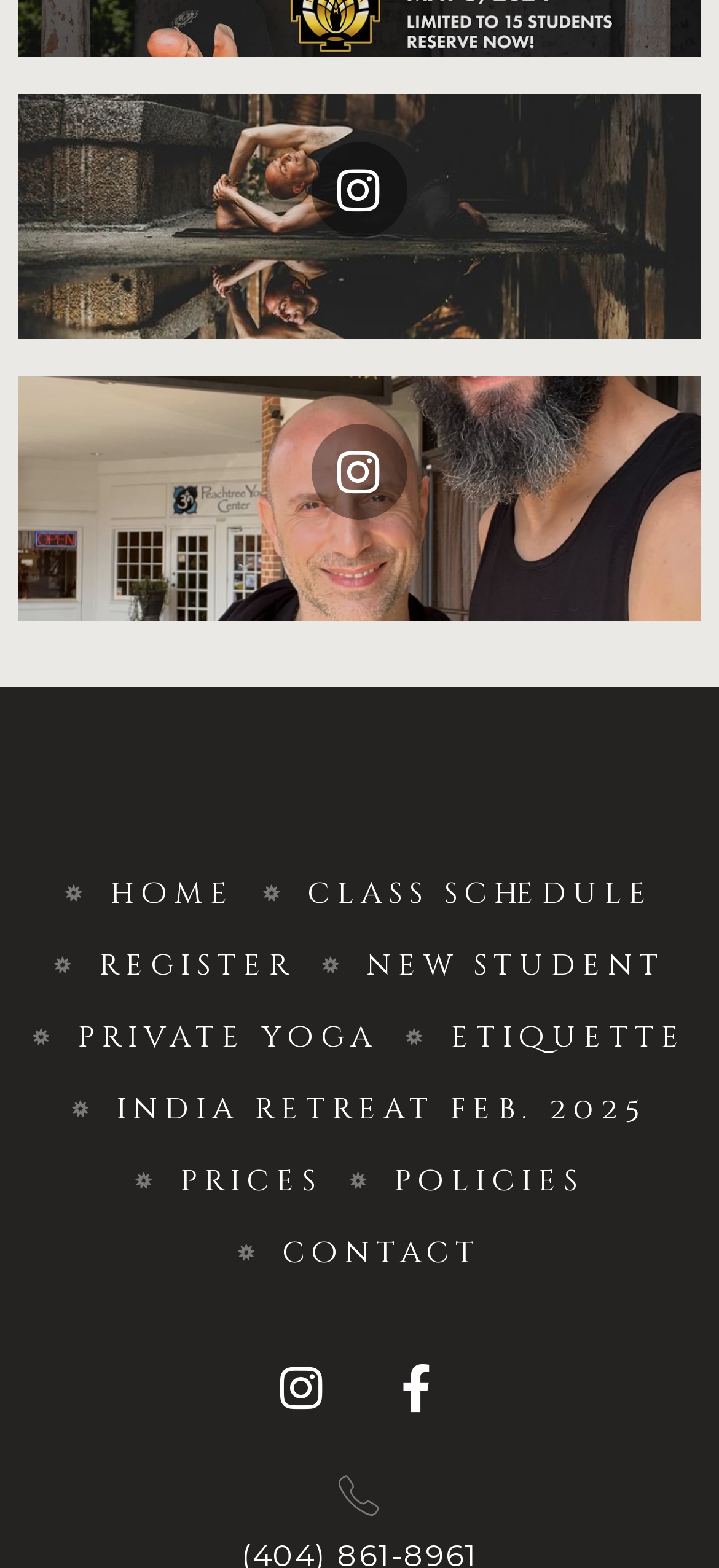Locate the bounding box coordinates of the element to click to perform the following action: 'Read article about International Weddings'. The coordinates should be given as four float values between 0 and 1, in the form of [left, top, right, bottom].

None